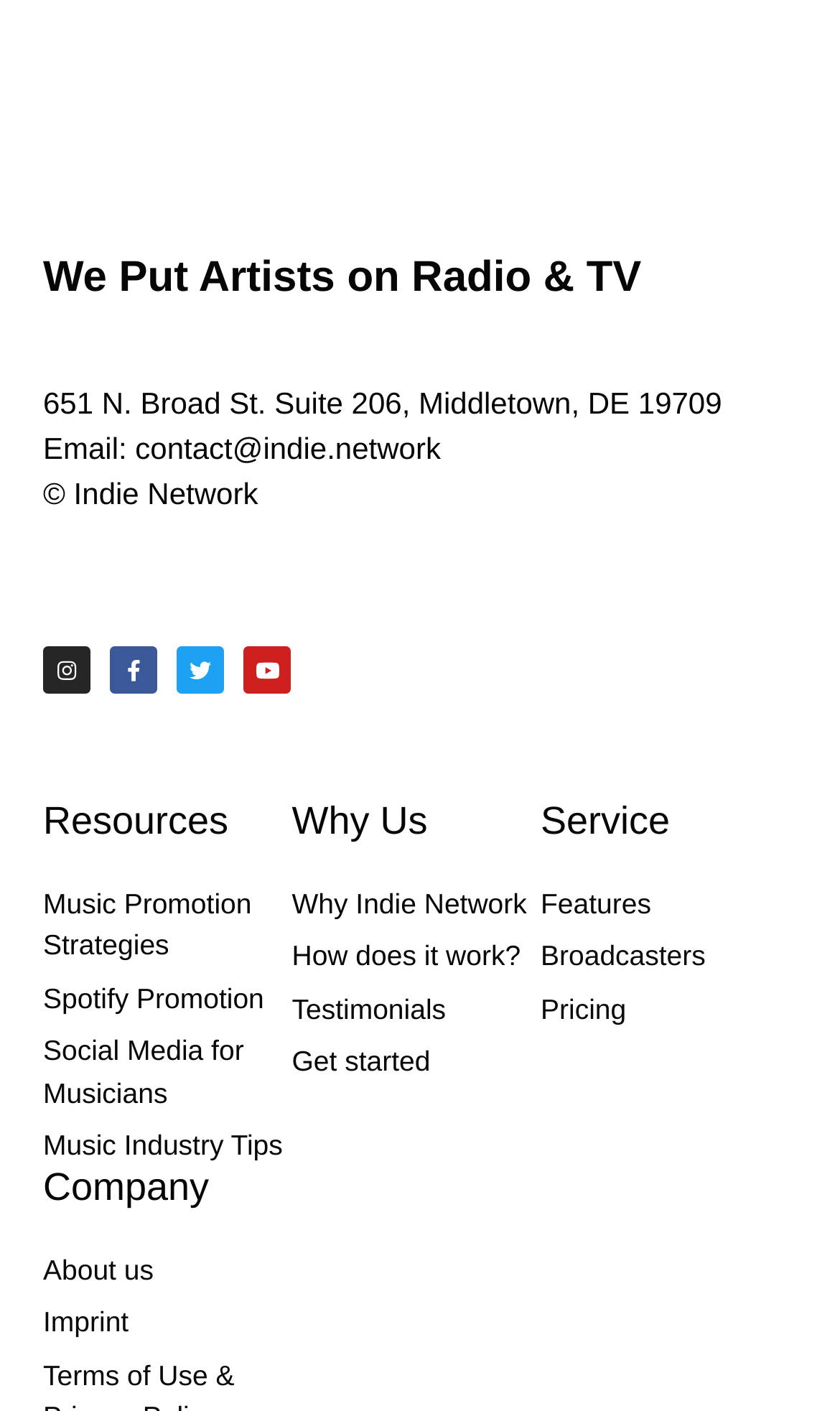Please locate the bounding box coordinates of the element's region that needs to be clicked to follow the instruction: "Click on Instagram link". The bounding box coordinates should be provided as four float numbers between 0 and 1, i.e., [left, top, right, bottom].

[0.051, 0.458, 0.108, 0.491]